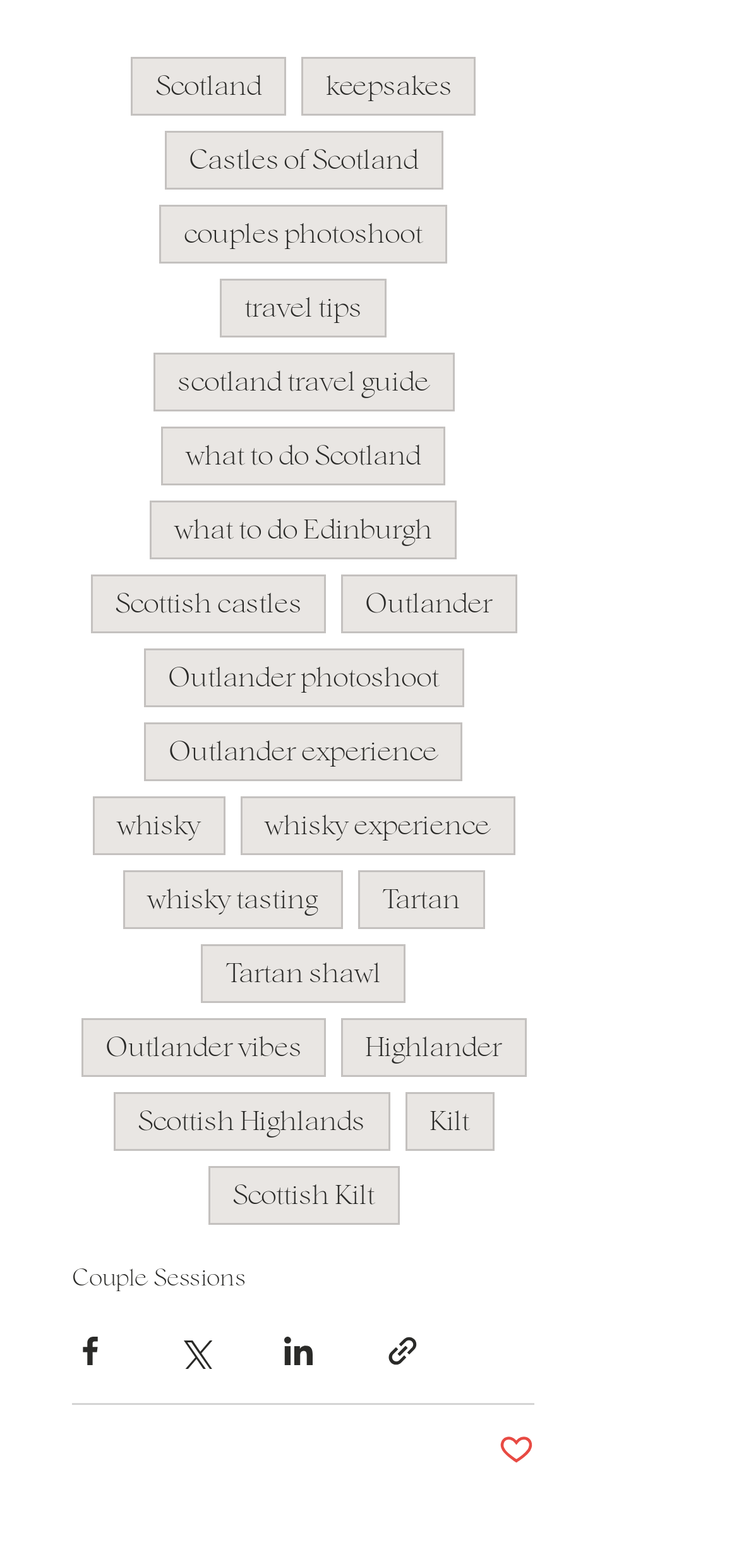Please identify the bounding box coordinates of the clickable area that will fulfill the following instruction: "Click on the whisky tasting link". The coordinates should be in the format of four float numbers between 0 and 1, i.e., [left, top, right, bottom].

[0.165, 0.555, 0.463, 0.593]